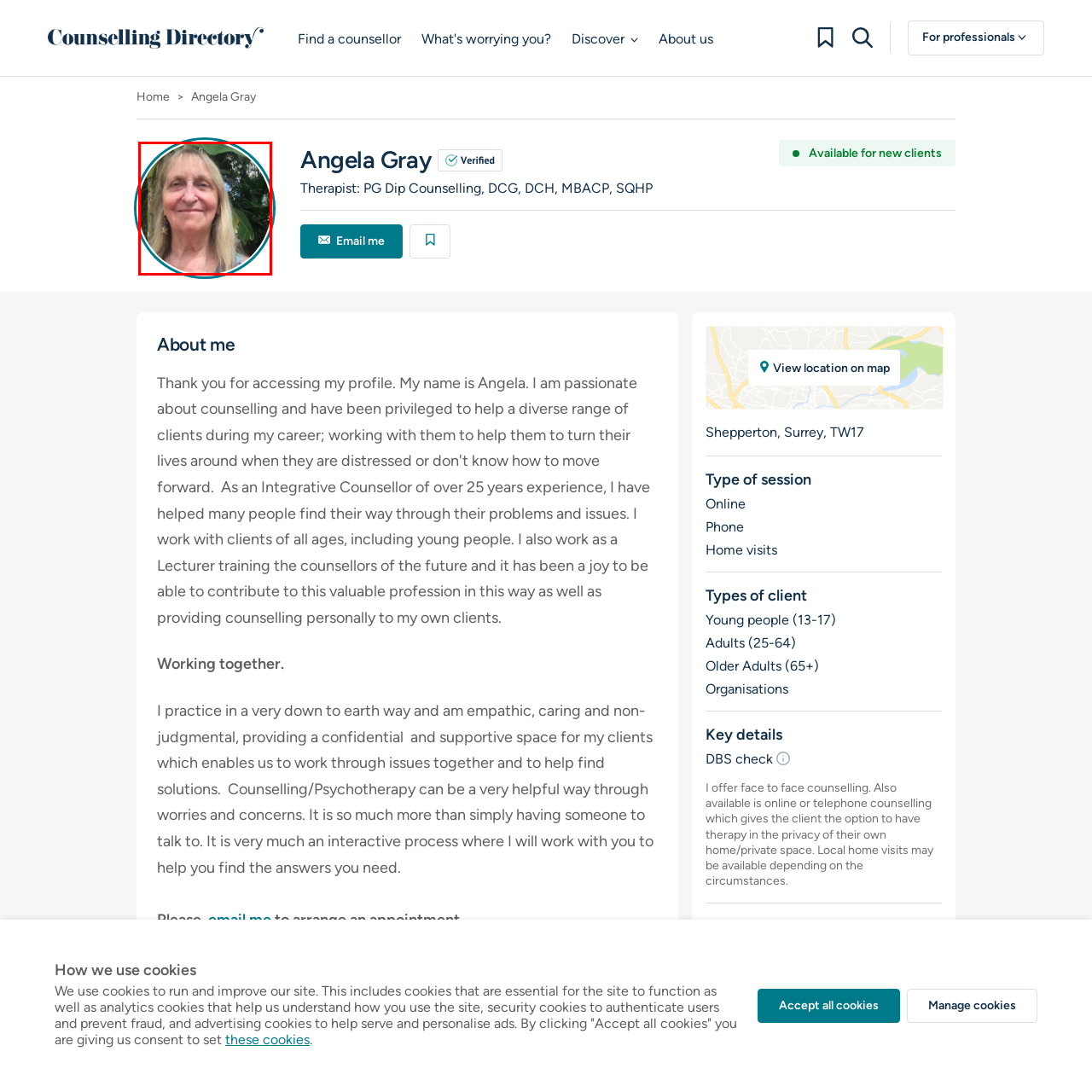What kind of approach does Angela emphasize? Observe the image within the red bounding box and give a one-word or short-phrase answer.

Empathic, caring, and non-judgmental